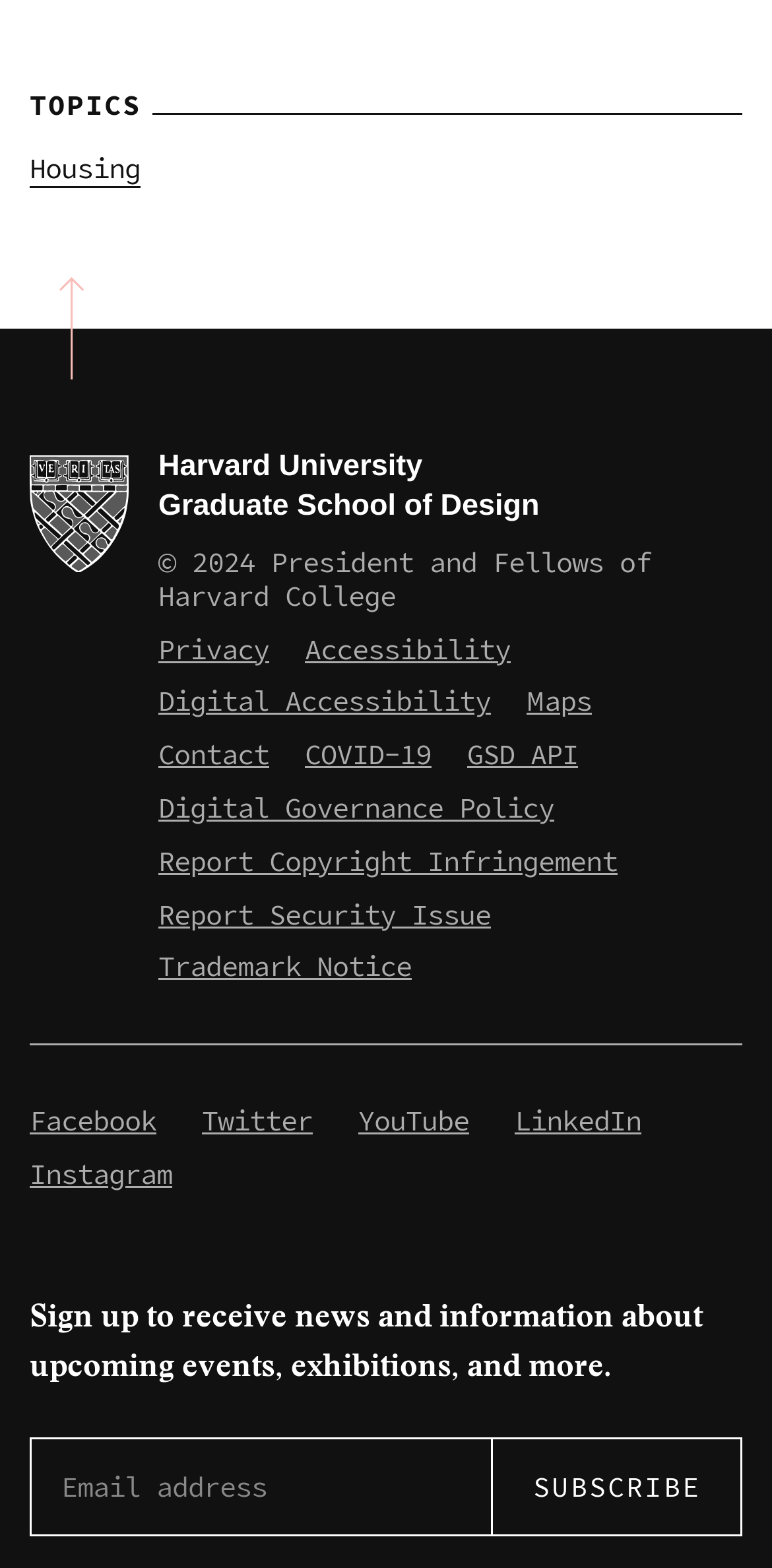Please provide a comprehensive response to the question below by analyzing the image: 
What is the name of the university associated with this webpage?

The name of the university associated with this webpage is 'Harvard University' as indicated by the link 'Harvard University Graduate School of Design' present on the page.